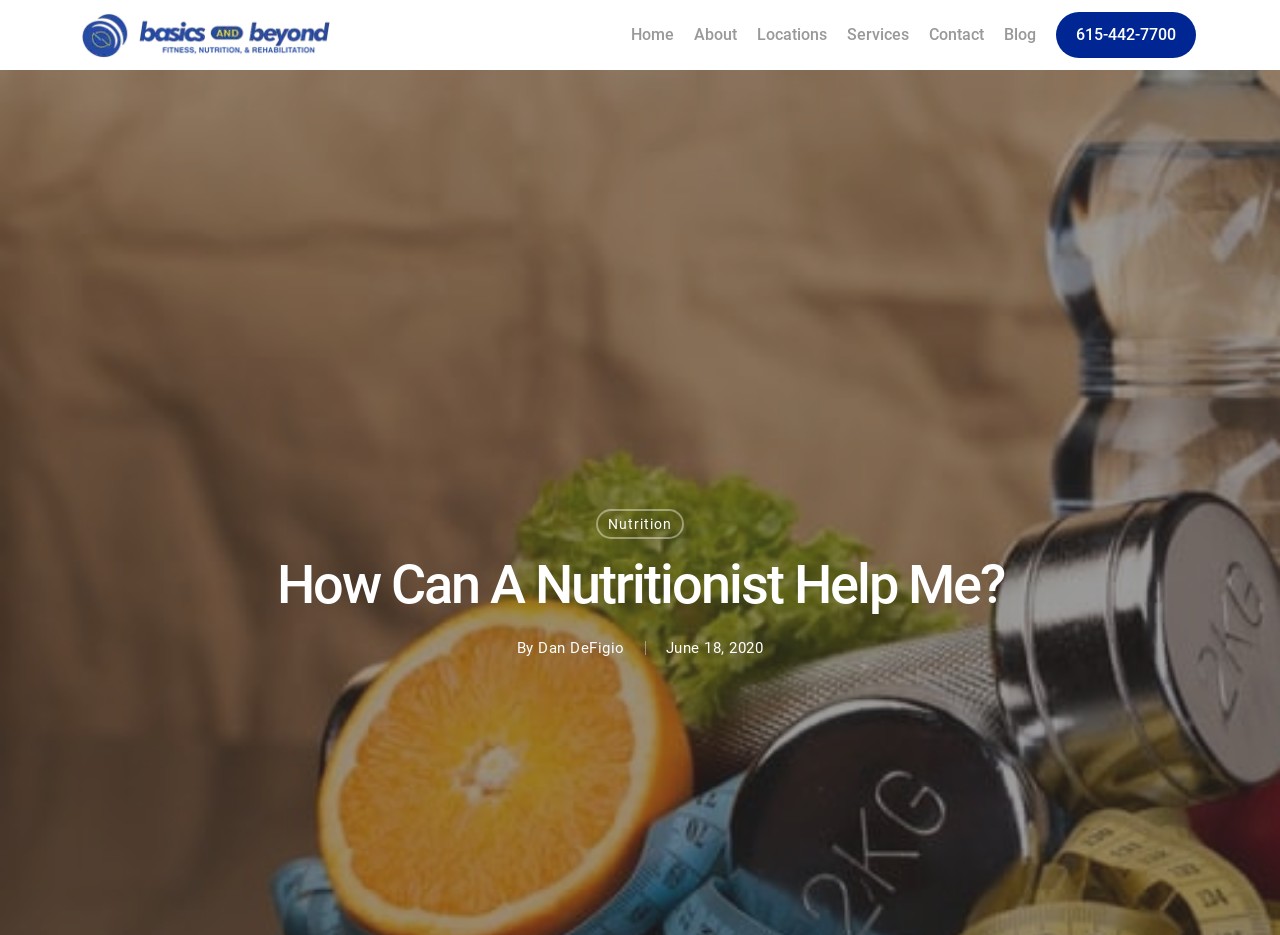Refer to the image and provide an in-depth answer to the question:
How many main navigation links are there?

I counted the main navigation links on the top section of the webpage and found 'Home', 'About', 'Locations', 'Services', 'Contact', and 'Blog', which makes a total of 6 links.